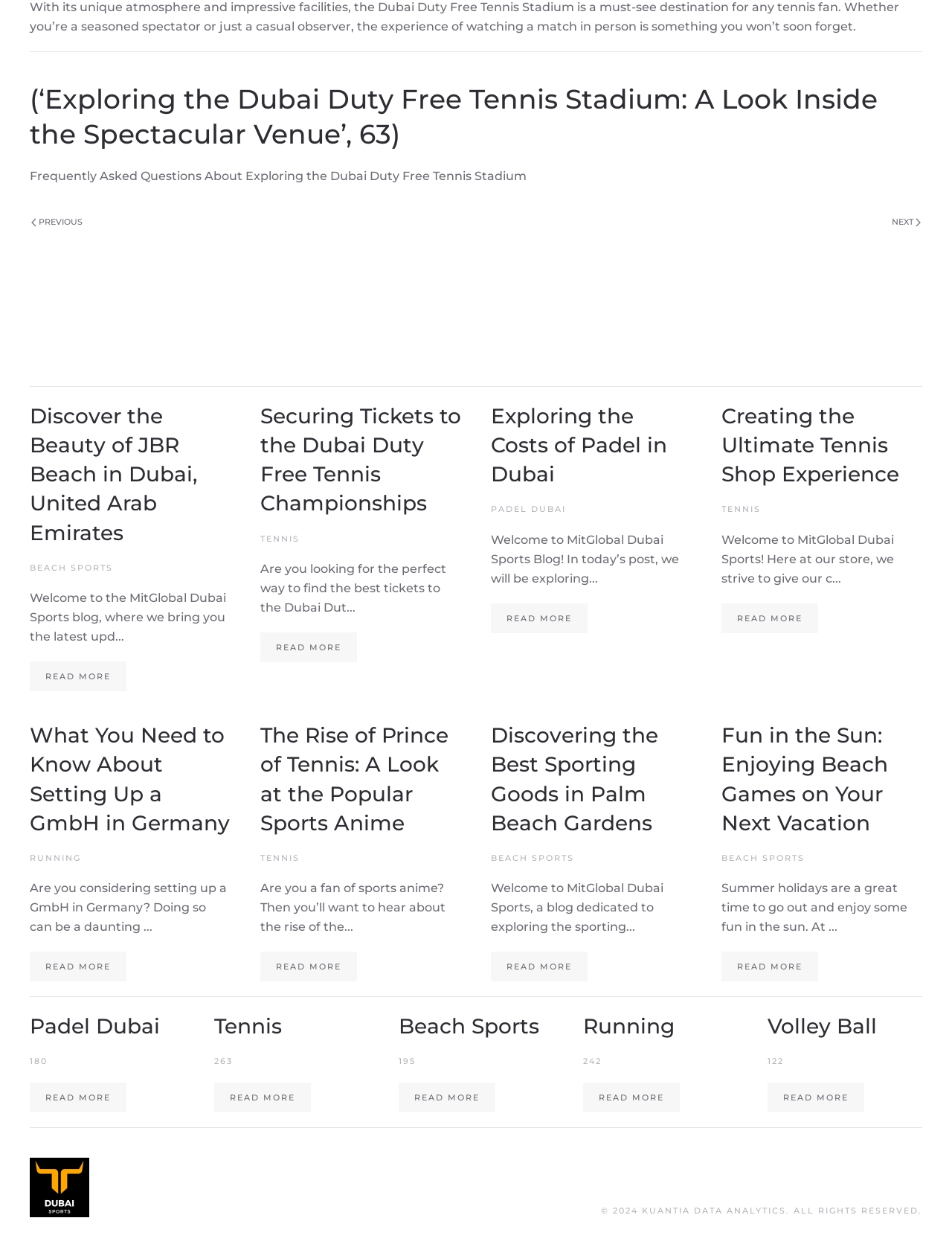Locate the bounding box coordinates of the clickable area to execute the instruction: "Learn more about 'Padel Dubai'". Provide the coordinates as four float numbers between 0 and 1, represented as [left, top, right, bottom].

[0.516, 0.812, 0.727, 0.835]